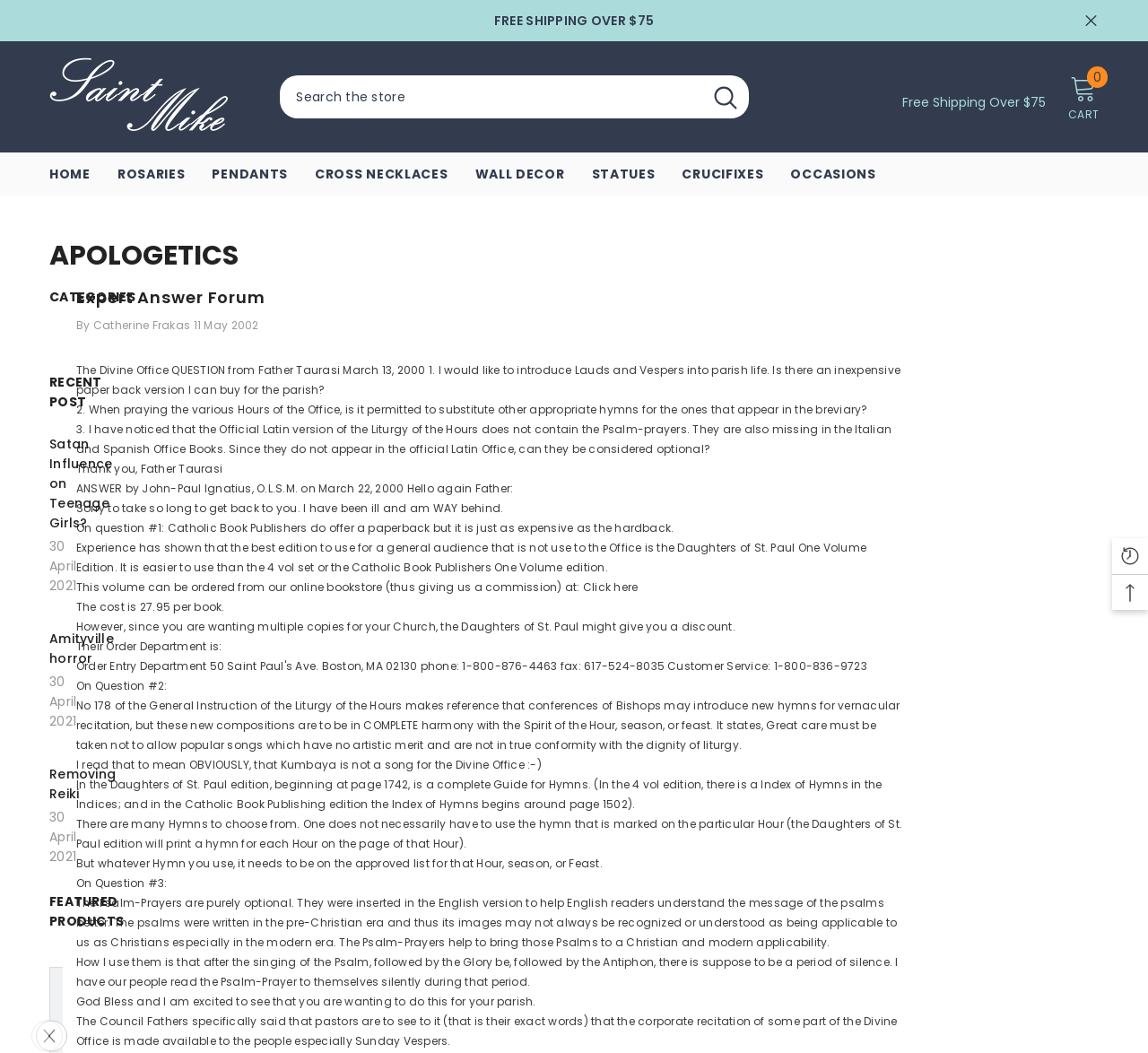Answer the following query concisely with a single word or phrase:
What is the name of the website?

Saint-Mike.org